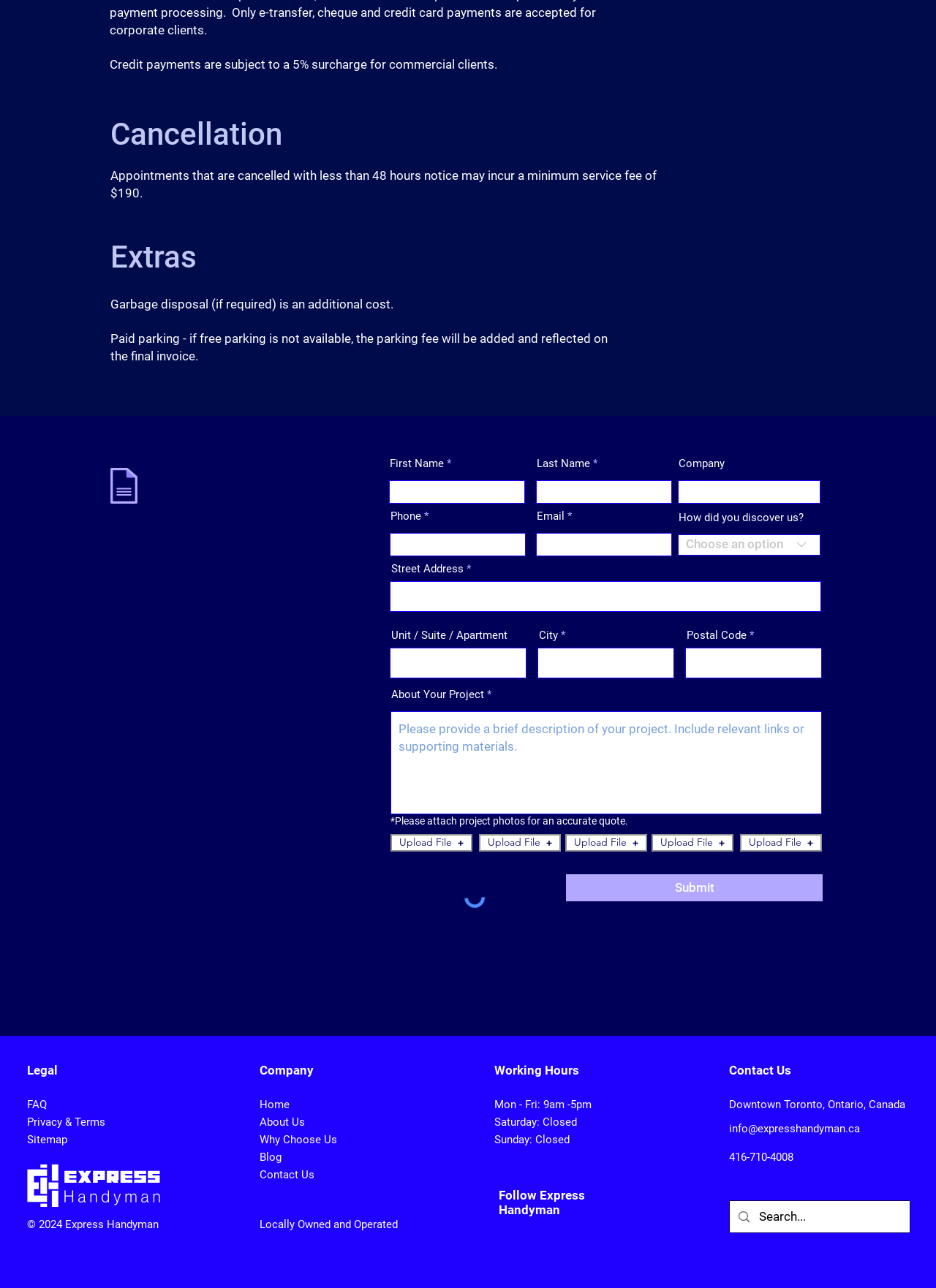Please provide the bounding box coordinates in the format (top-left x, top-left y, bottom-right x, bottom-right y). Remember, all values are floating point numbers between 0 and 1. What is the bounding box coordinate of the region described as: name="unit-/ suite / apartment"

[0.416, 0.503, 0.562, 0.527]